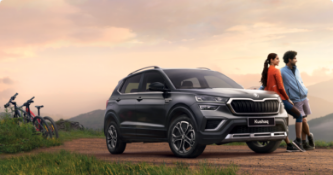What is the atmosphere of the scene described as?
Utilize the image to construct a detailed and well-explained answer.

The warm tones of the sky, illuminated by soft sunlight, enhance the serene atmosphere, making it a captivating representation of both modern automotive design and the joys of outdoor experiences.